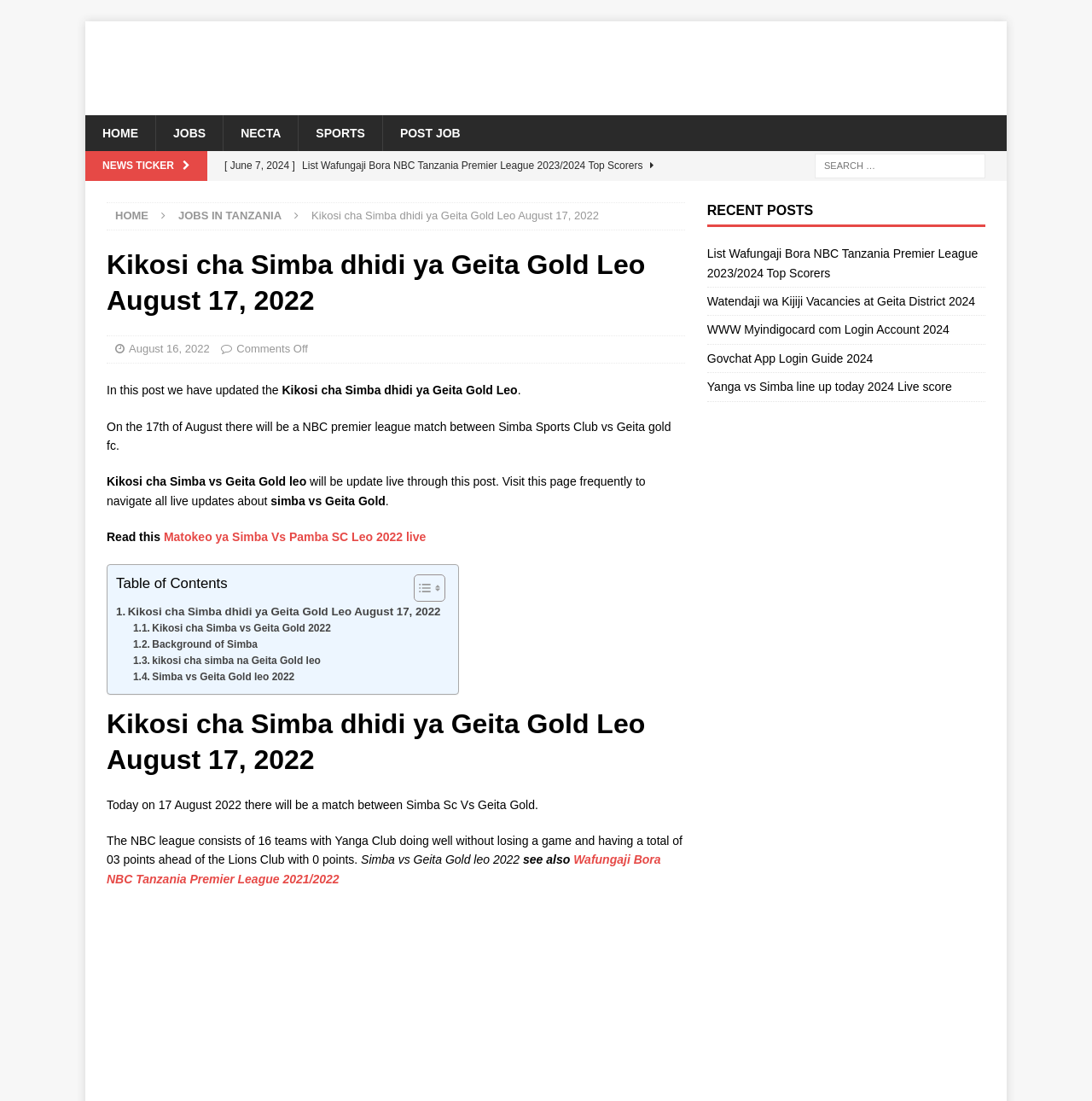Please find the bounding box coordinates for the clickable element needed to perform this instruction: "Click on the 'HOME' link".

[0.078, 0.105, 0.142, 0.138]